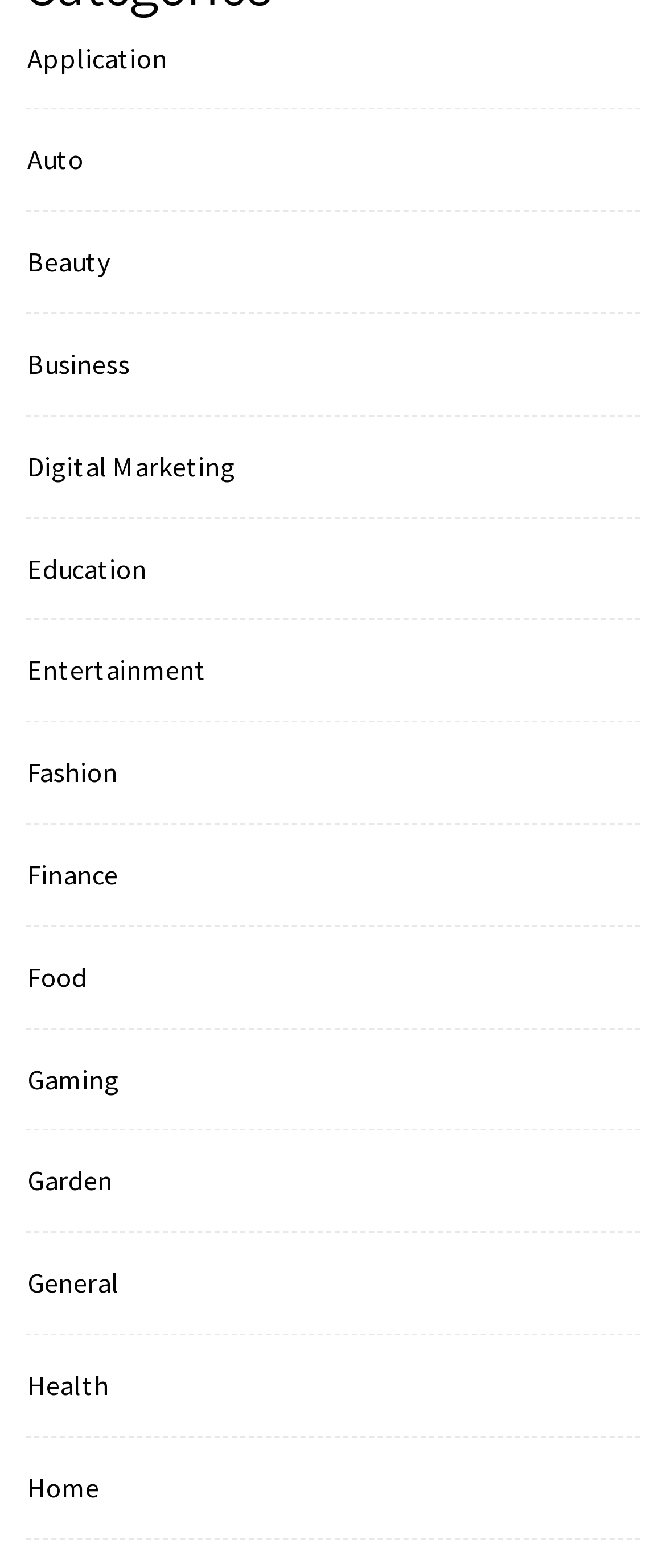Determine the coordinates of the bounding box for the clickable area needed to execute this instruction: "View Business".

[0.026, 0.217, 0.195, 0.248]